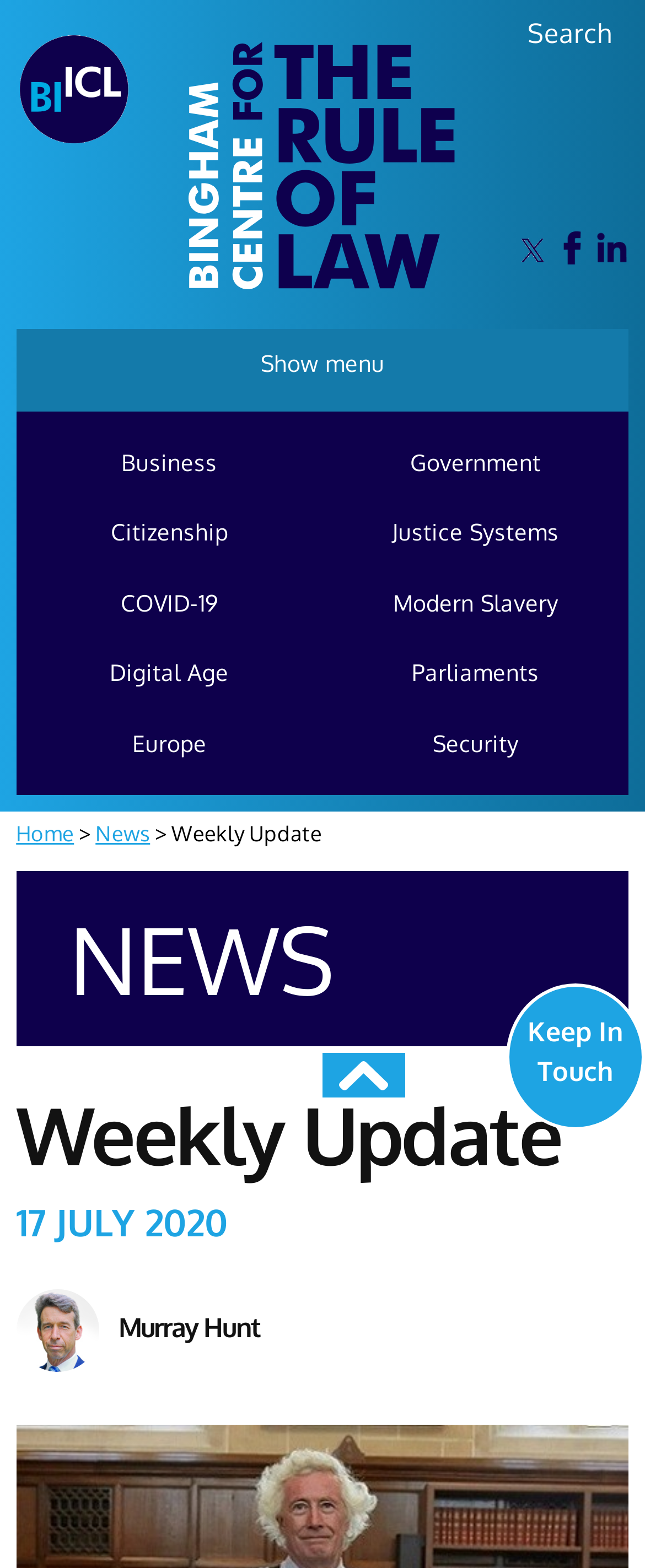Convey a detailed summary of the webpage, mentioning all key elements.

The webpage is about the Bingham Centre for the Rule of Law Weekly Update, featuring Jonathan Sumption. At the top, there is a banner with the centre's logo and a search bar on the right. Below the banner, there is a notification about cookies, with a link to learn more and options to agree or decline.

On the left side, there is a menu with links to various topics, including Business, Citizenship, COVID-19, and more. On the right side, there is a section with a heading "Weekly Update" and a subheading "17 JULY 2020". Below this, there is a link to an article or news item by Murray Hunt.

In the middle of the page, there is a section with a heading "We use cookies..." and two buttons, "Yes, I agree" and "No, take me to settings". Above this section, there is a link to the "Home" page and a link to "News" with a dropdown menu featuring a "Weekly Update" option.

At the bottom of the page, there is a link to "Keep In Touch" and a few social media icons. There are also some images scattered throughout the page, including the centre's logo and some icons.